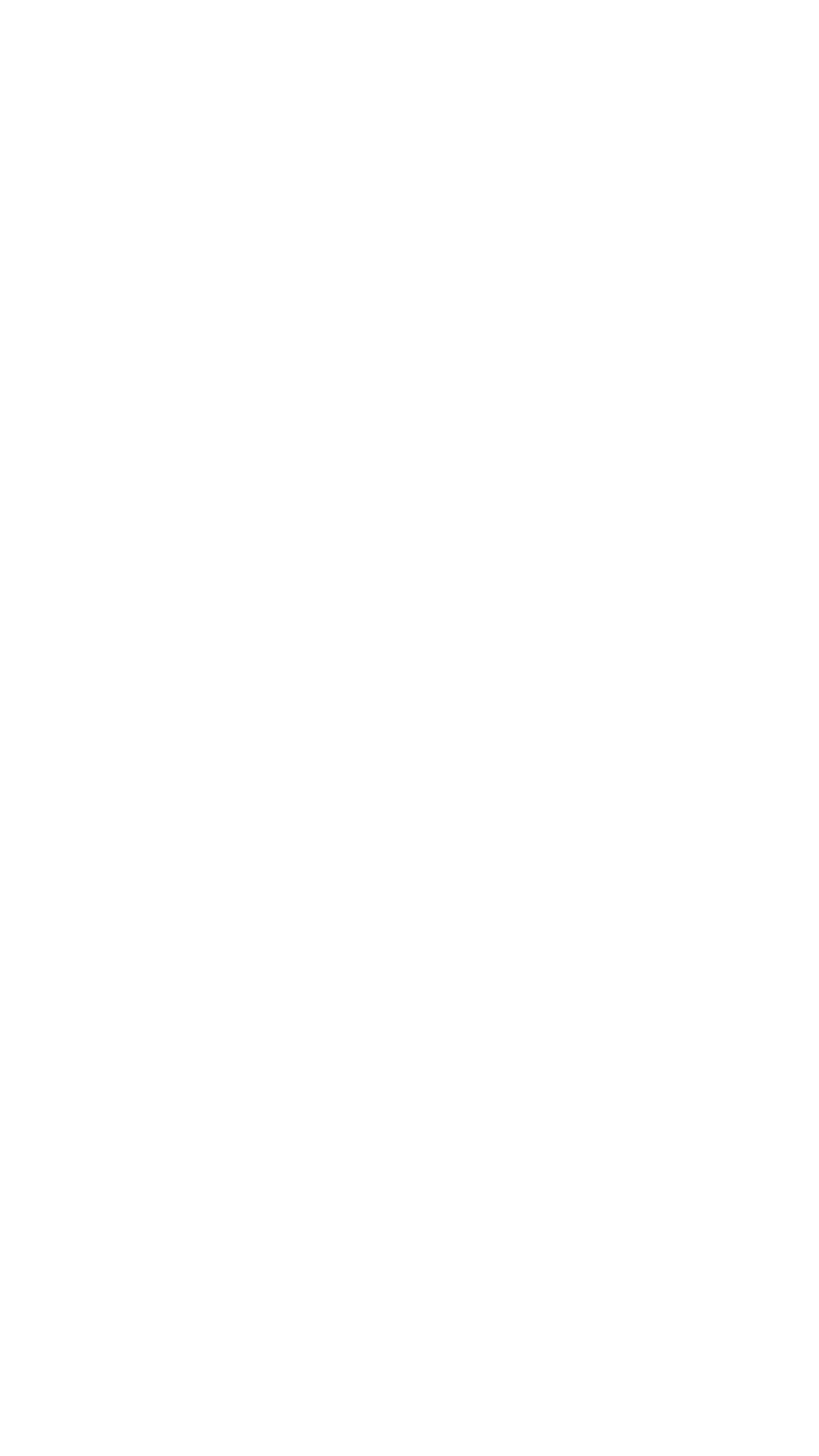Identify the bounding box coordinates for the region to click in order to carry out this instruction: "register as a new member". Provide the coordinates using four float numbers between 0 and 1, formatted as [left, top, right, bottom].

[0.538, 0.144, 0.962, 0.171]